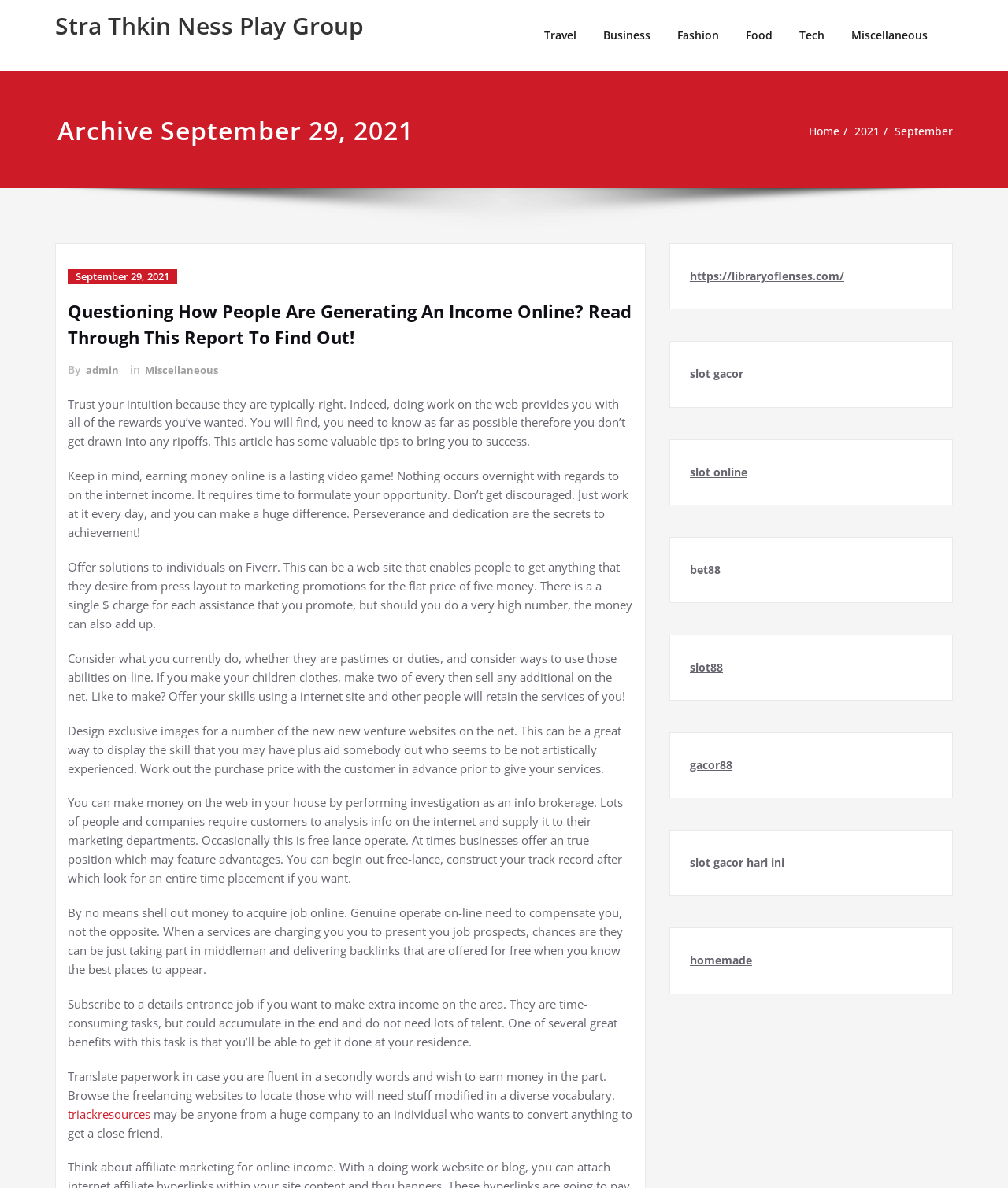Please analyze the image and provide a thorough answer to the question:
What is the date of the article?

I found the date of the article by looking at the heading element that contains the text 'Archive September 29, 2021'.